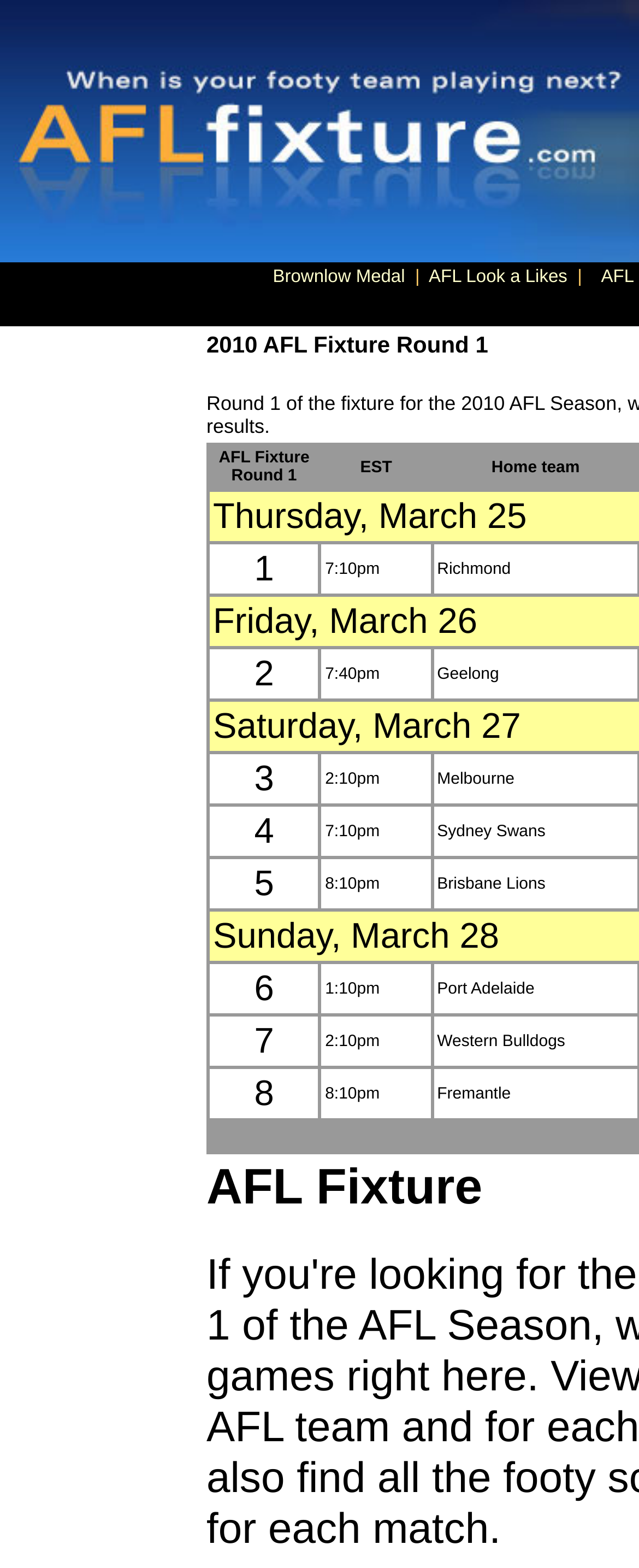What is the time of the game between Sydney Swans and another team in Round 1?
Answer the question with as much detail as possible.

By looking at the gridcell elements, we can see that the game between Sydney Swans and another team in Round 1 is scheduled for 7:10pm, which is mentioned in the gridcell element with the text '7:10pm'.